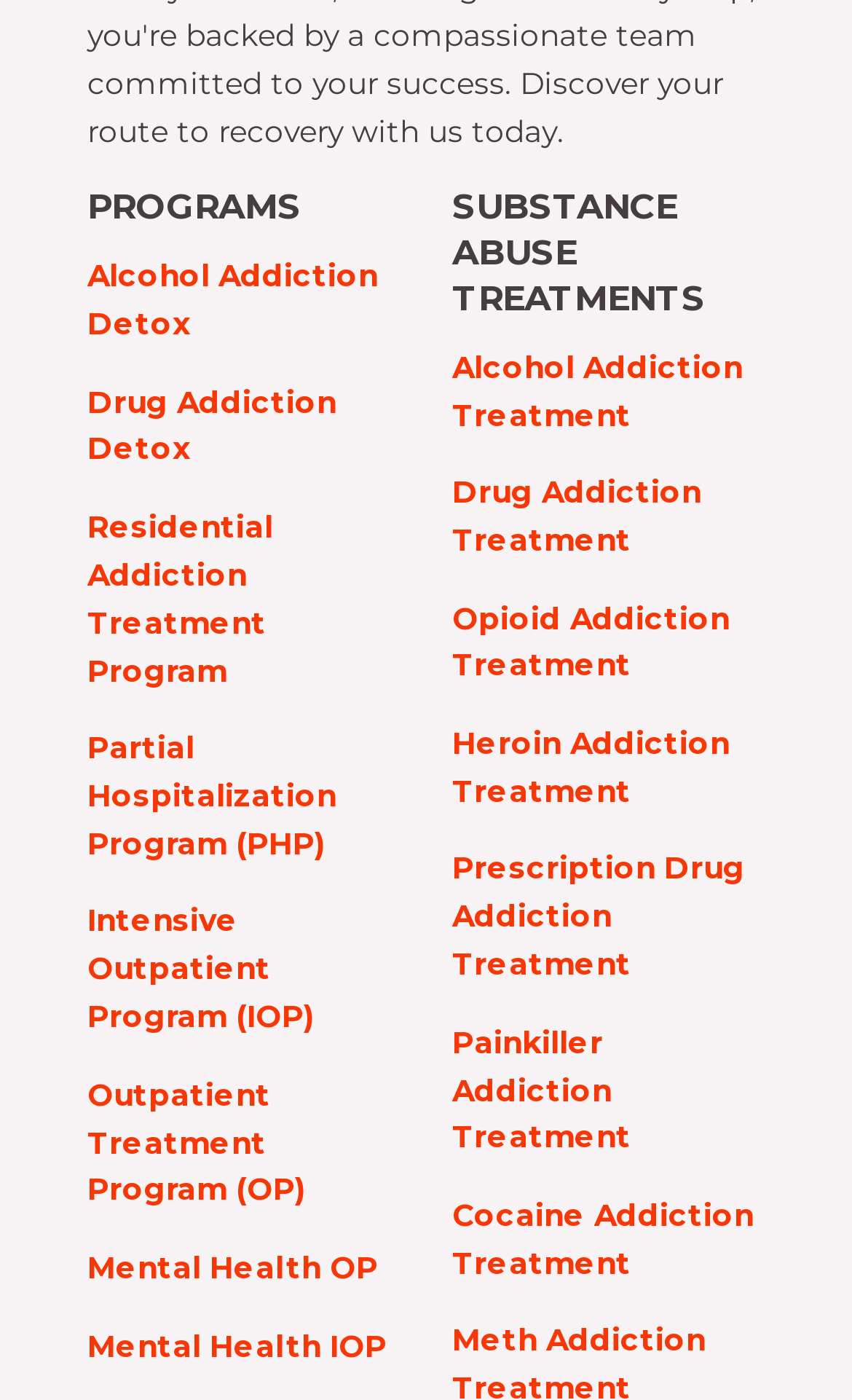How many substance abuse treatments are listed?
Using the image as a reference, answer the question in detail.

I counted the number of links under the 'SUBSTANCE ABUSE TREATMENTS' heading, which are 'Alcohol Addiction Treatment', 'Drug Addiction Treatment', 'Opioid Addiction Treatment', 'Heroin Addiction Treatment', 'Prescription Drug Addiction Treatment', 'Painkiller Addiction Treatment', and 'Cocaine Addiction Treatment'. There are 7 links in total.